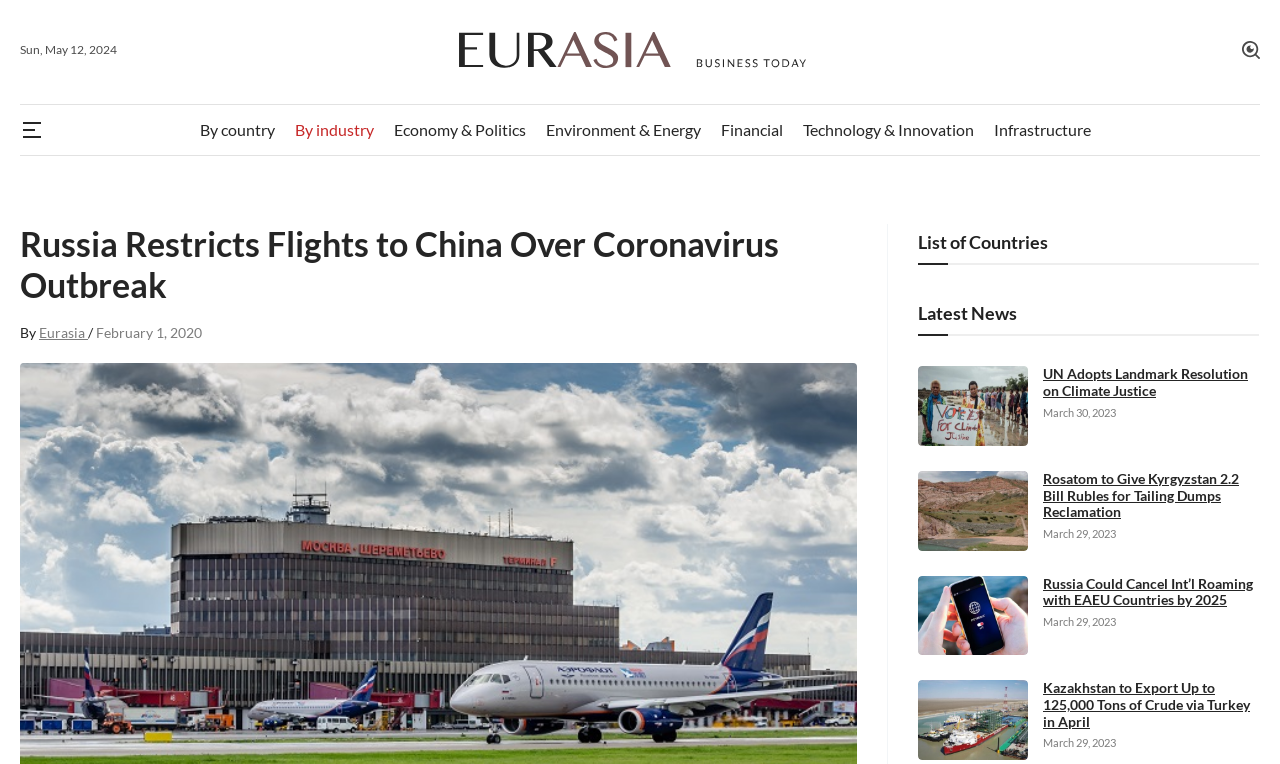Observe the image and answer the following question in detail: What is the name of the website?

I found the website's name mentioned in the header section, which is 'Eurasia Business Today'. It is also mentioned as a link in the header section.